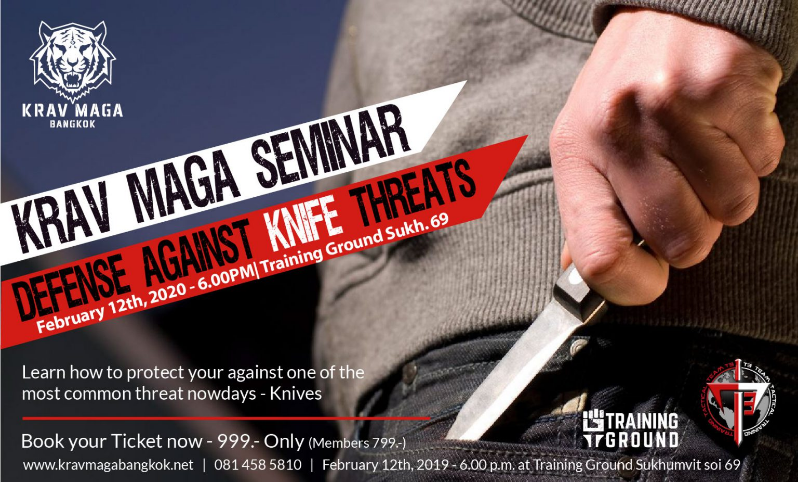Please provide a one-word or phrase answer to the question: 
What is the price of the seminar for non-members?

999 THB